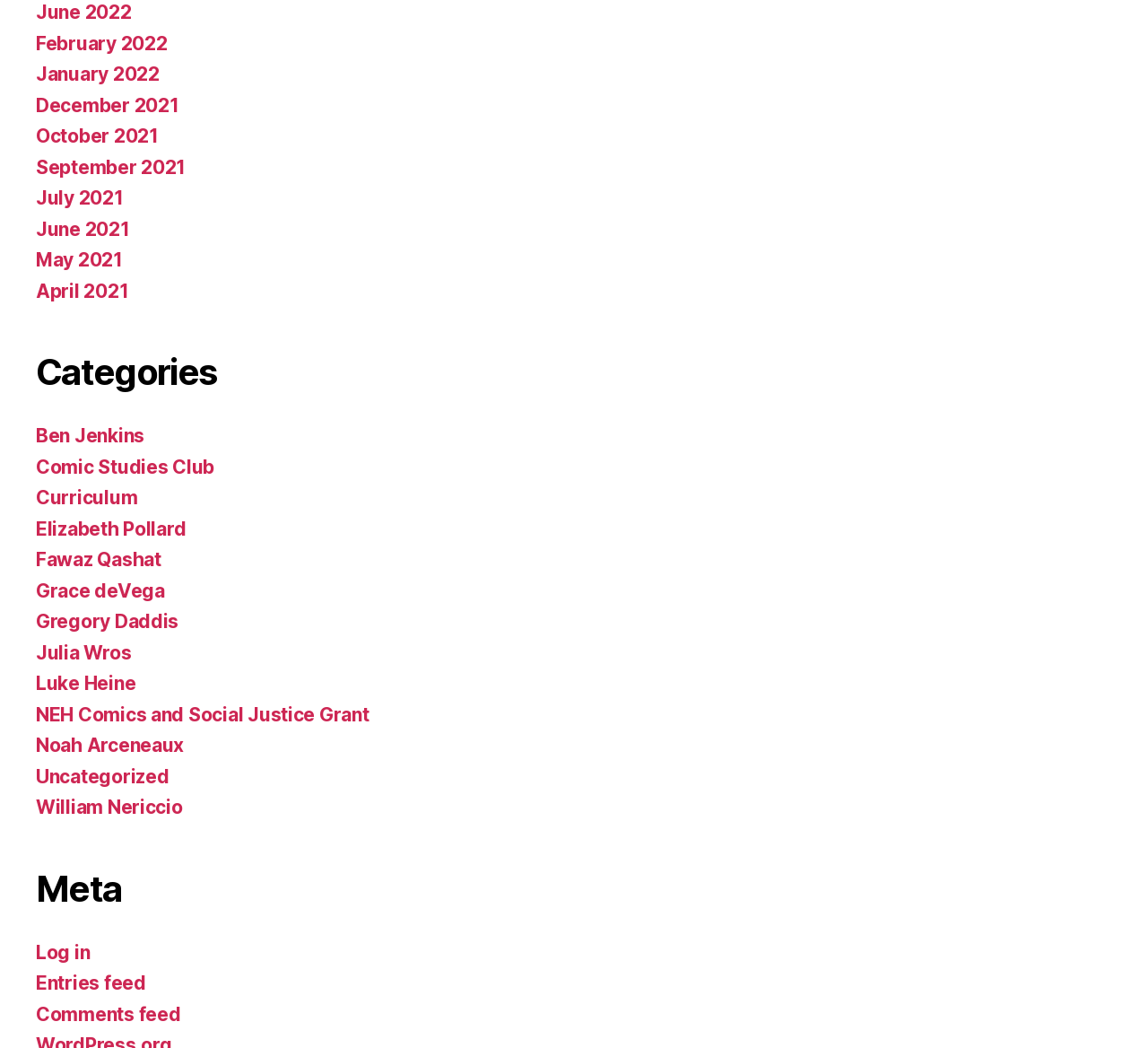Locate the bounding box coordinates of the area to click to fulfill this instruction: "View June 2022 archives". The bounding box should be presented as four float numbers between 0 and 1, in the order [left, top, right, bottom].

[0.031, 0.018, 0.115, 0.04]